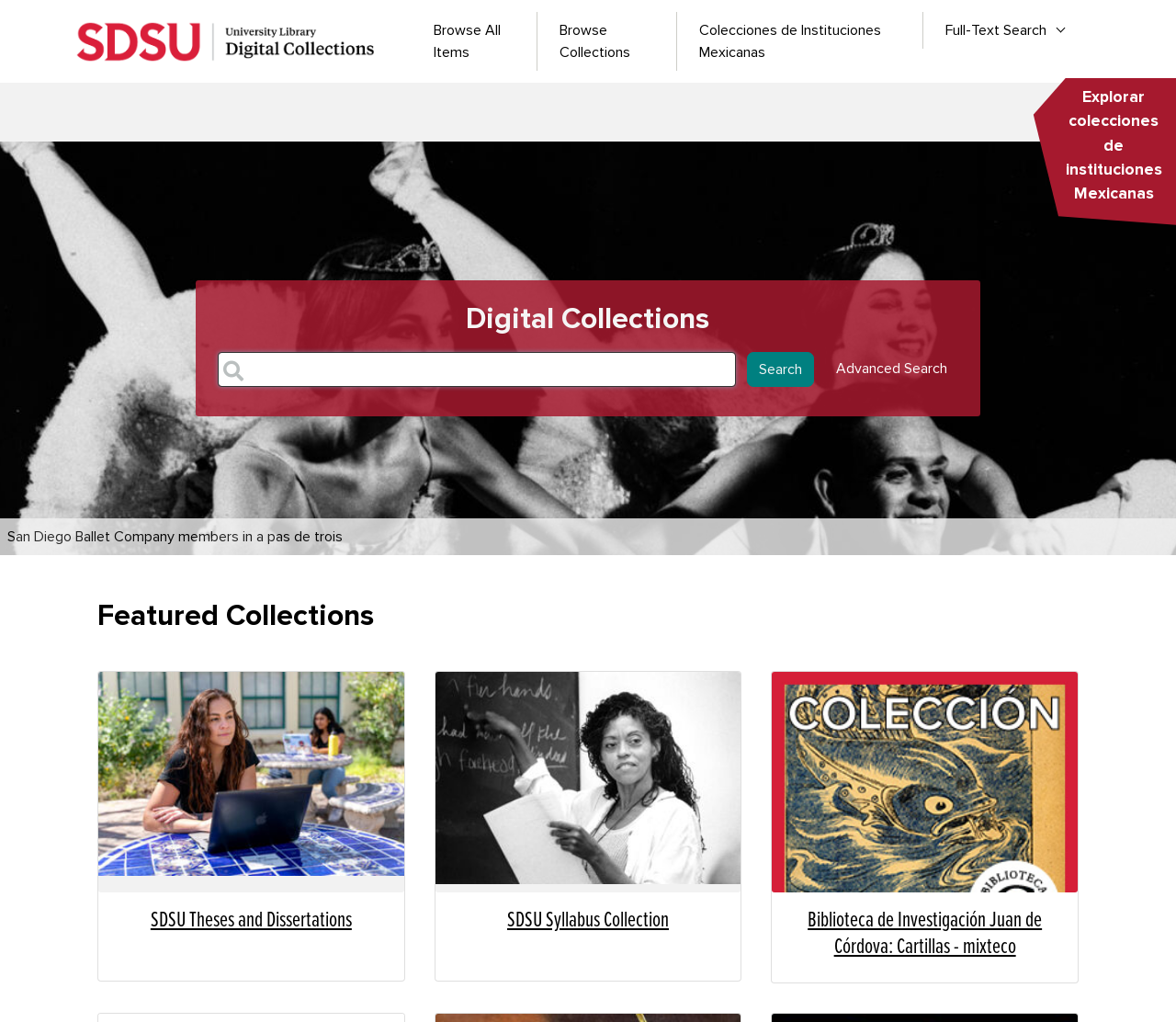What is the purpose of the textbox?
Deliver a detailed and extensive answer to the question.

The textbox is located next to a search button, and it is likely used to input search queries. The textbox is not required, and there is a combobox next to it, which might provide additional search options.